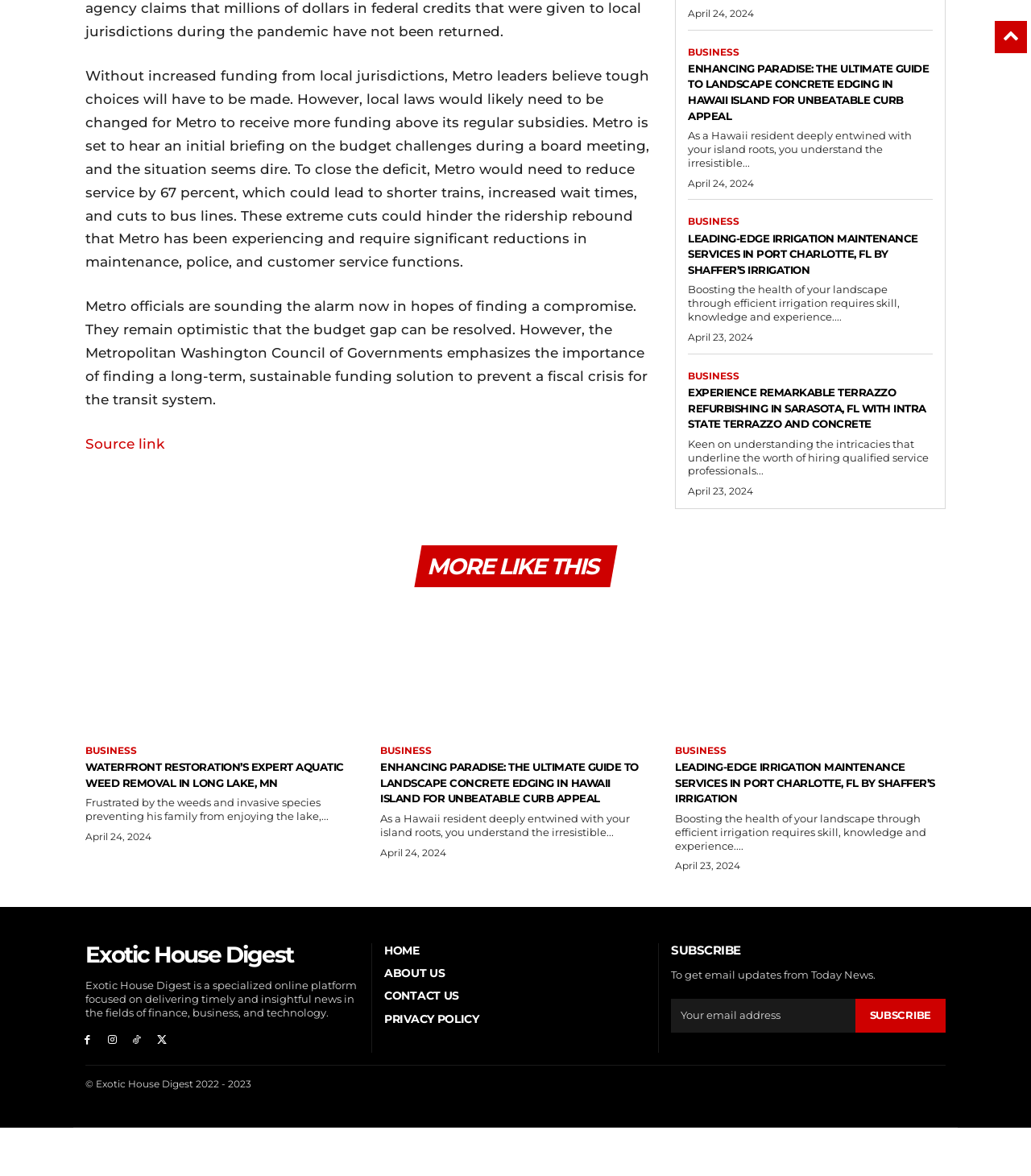Identify the bounding box coordinates for the UI element described by the following text: "aria-label="email" name="EMAIL" placeholder="Your email address"". Provide the coordinates as four float numbers between 0 and 1, in the format [left, top, right, bottom].

[0.651, 0.916, 0.829, 0.945]